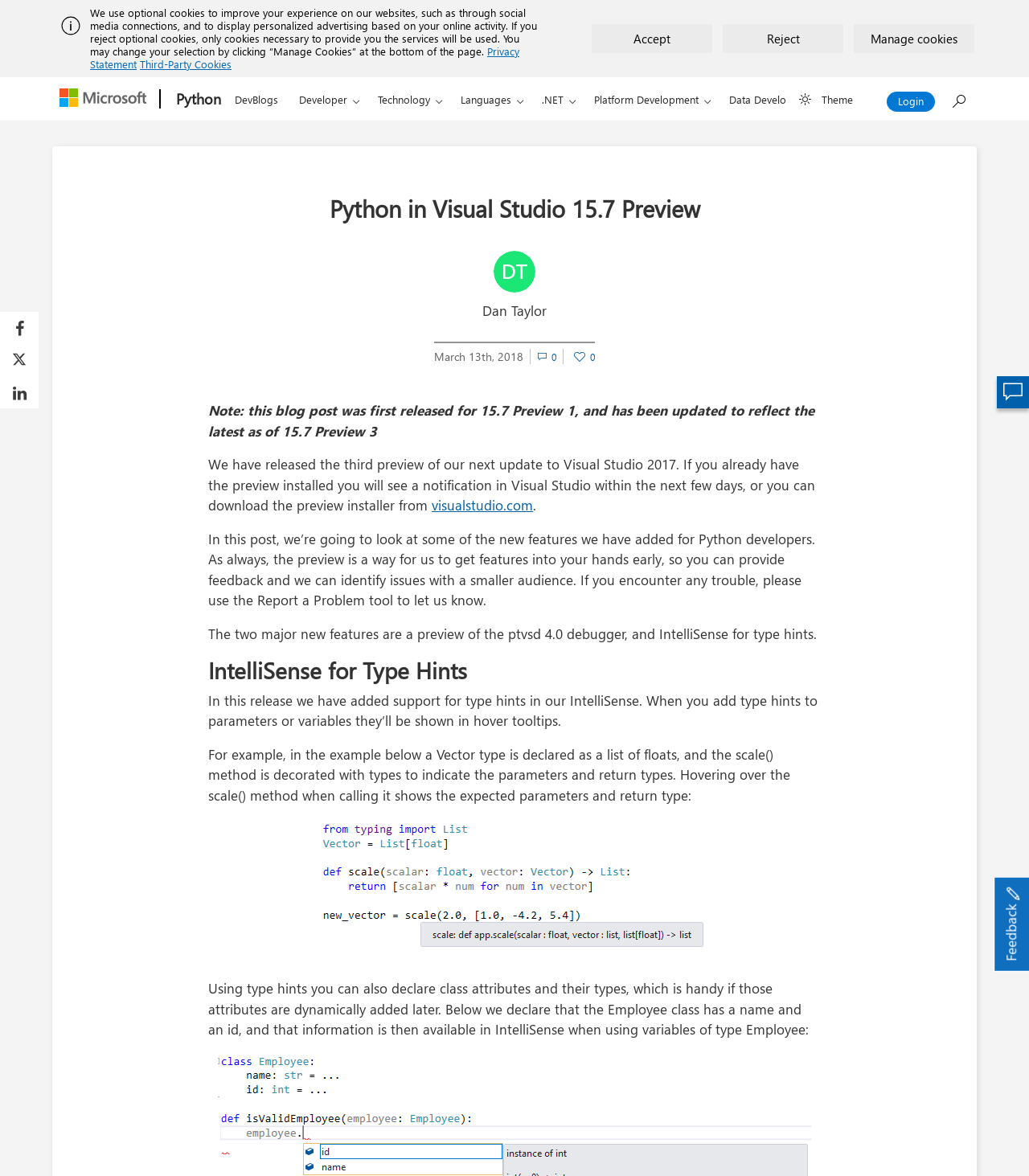Can you specify the bounding box coordinates of the area that needs to be clicked to fulfill the following instruction: "Click the 'Python in Visual Studio 15.7 Preview' link"?

[0.202, 0.165, 0.798, 0.189]